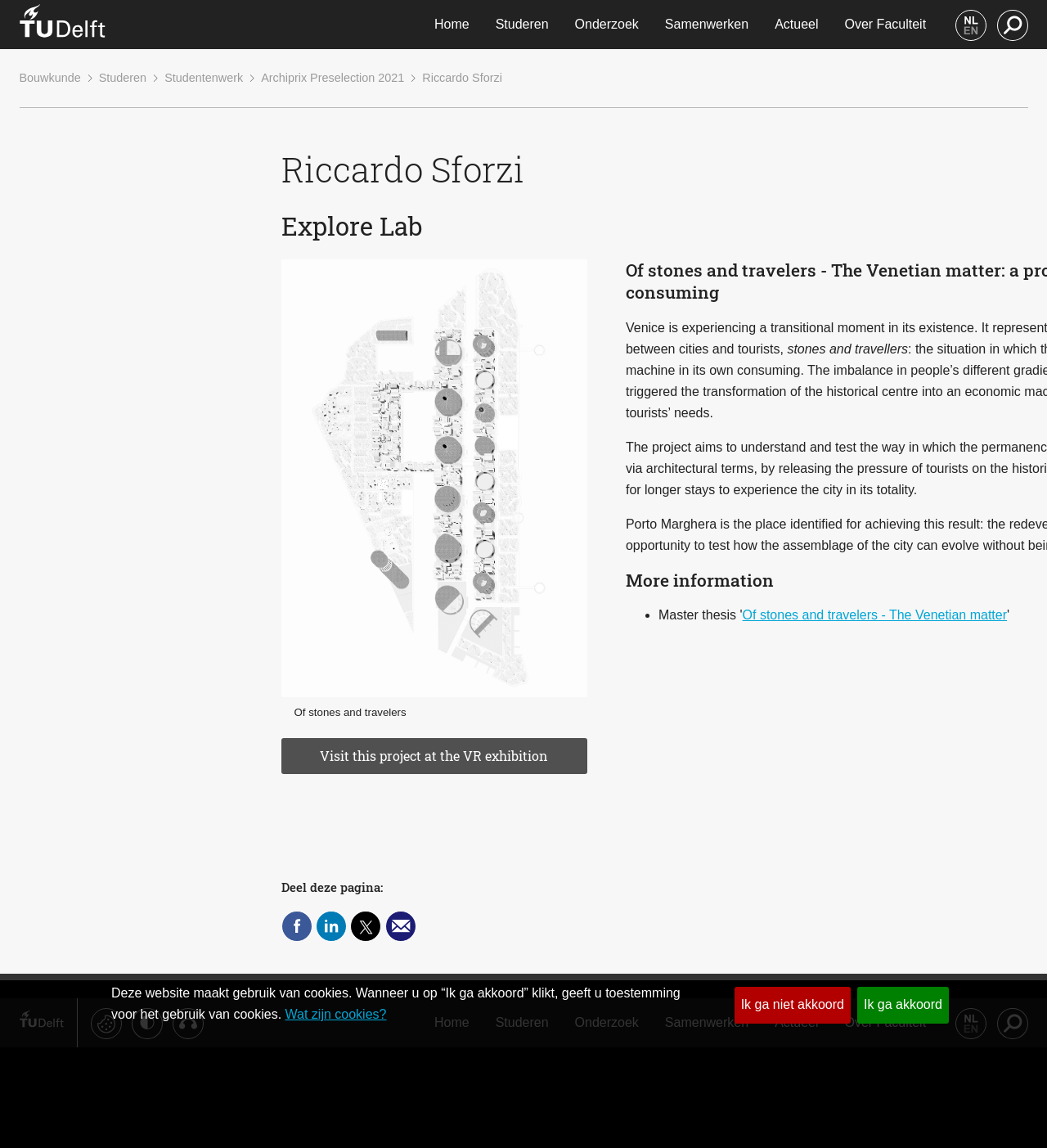Given the description "Ik ga niet akkoord", provide the bounding box coordinates of the corresponding UI element.

[0.701, 0.86, 0.812, 0.892]